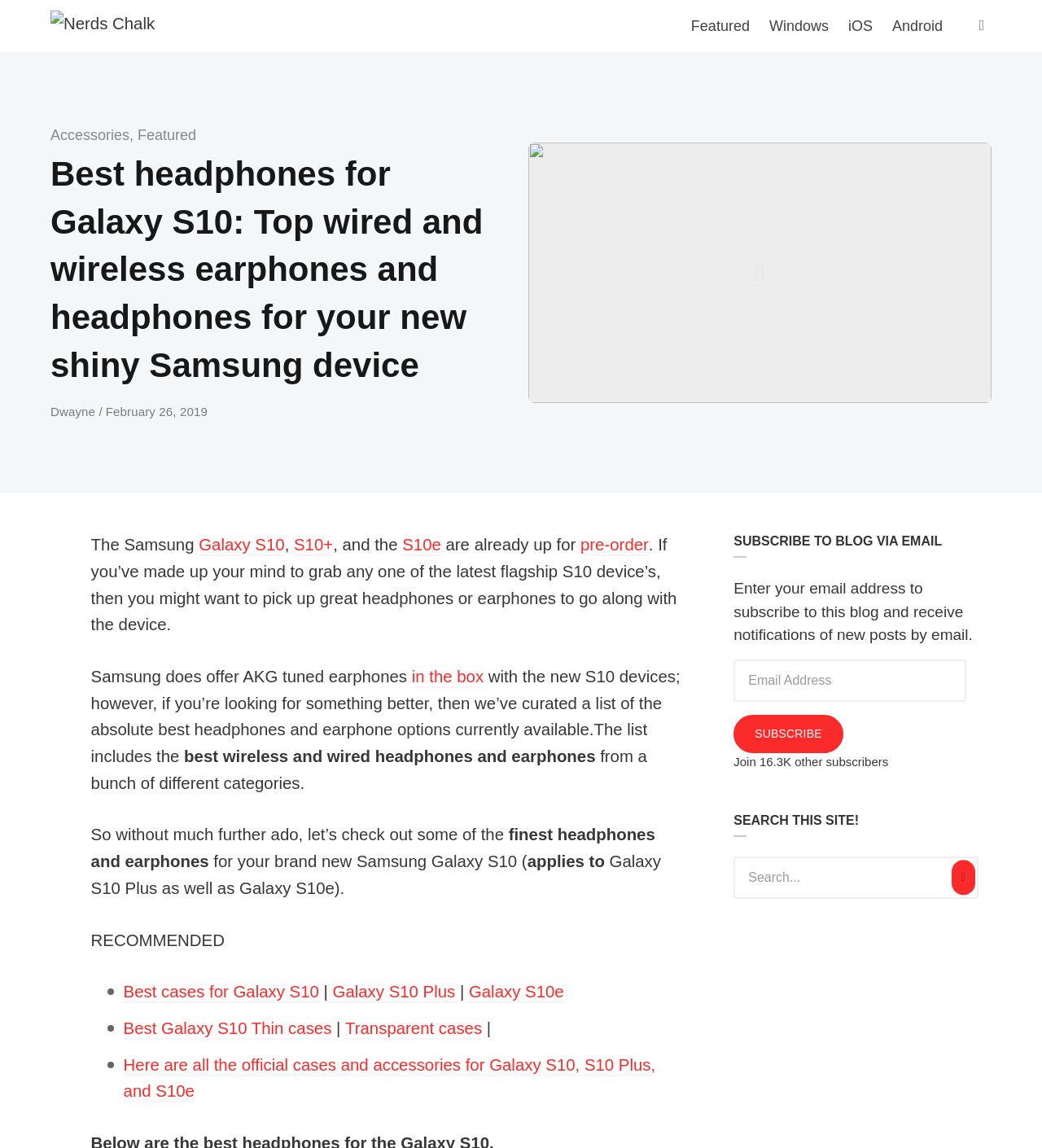Write an extensive caption that covers every aspect of the webpage.

This webpage is about recommending the best headphones for the Samsung Galaxy S10, S10+, and S10e devices. At the top, there is a navigation bar with links to "Nerds Chalk", "Featured", "Windows", "iOS", and "Android". On the right side of the navigation bar, there is a search button and a button to open or close the search function.

Below the navigation bar, there is a header section with the title "Best headphones for Galaxy S10: Top wired and wireless earphones and headphones for your new shiny Samsung device". The author's name, "Dwayne", and the publication date, "February 26, 2019", are also displayed in this section.

The main content of the webpage starts with a brief introduction to the Samsung Galaxy S10 devices and the importance of having good headphones to go with them. The text explains that Samsung offers AKG tuned earphones with the new S10 devices, but the article will provide a curated list of the best headphones and earphone options available.

The article is divided into sections, with headings and paragraphs of text. There are no images on the page, but there are links to other related articles, such as "Best cases for Galaxy S10" and "Here are all the official cases and accessories for Galaxy S10, S10 Plus, and S10e".

On the right side of the page, there is a sidebar with a subscription form to receive notifications of new posts by email. There is also a search function and a heading that says "SEARCH THIS SITE!".

Overall, the webpage is focused on providing recommendations for the best headphones for the Samsung Galaxy S10 devices, with a clear and organized layout and easy-to-read text.